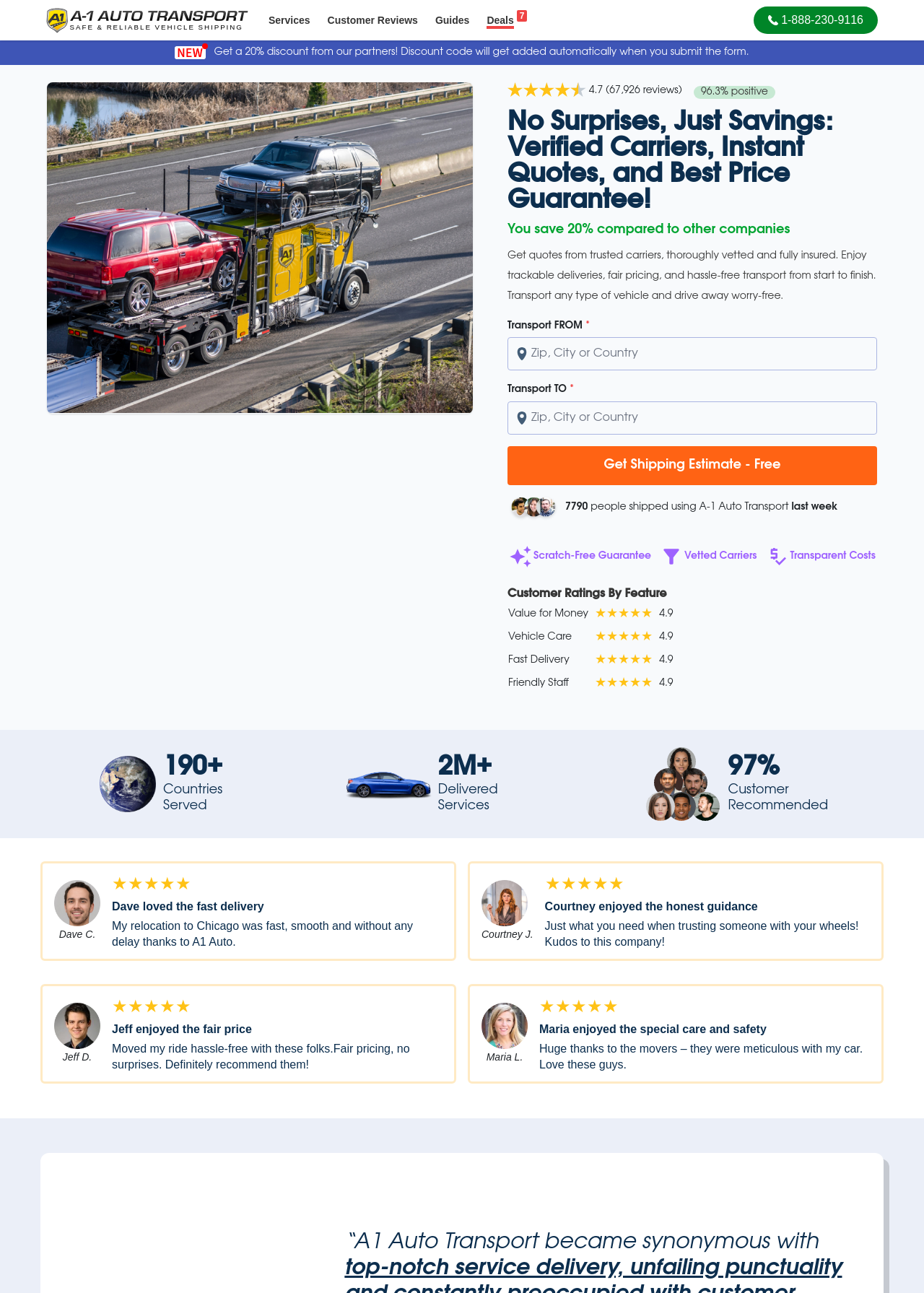Provide the bounding box coordinates of the HTML element this sentence describes: "Services". The bounding box coordinates consist of four float numbers between 0 and 1, i.e., [left, top, right, bottom].

[0.281, 0.003, 0.345, 0.028]